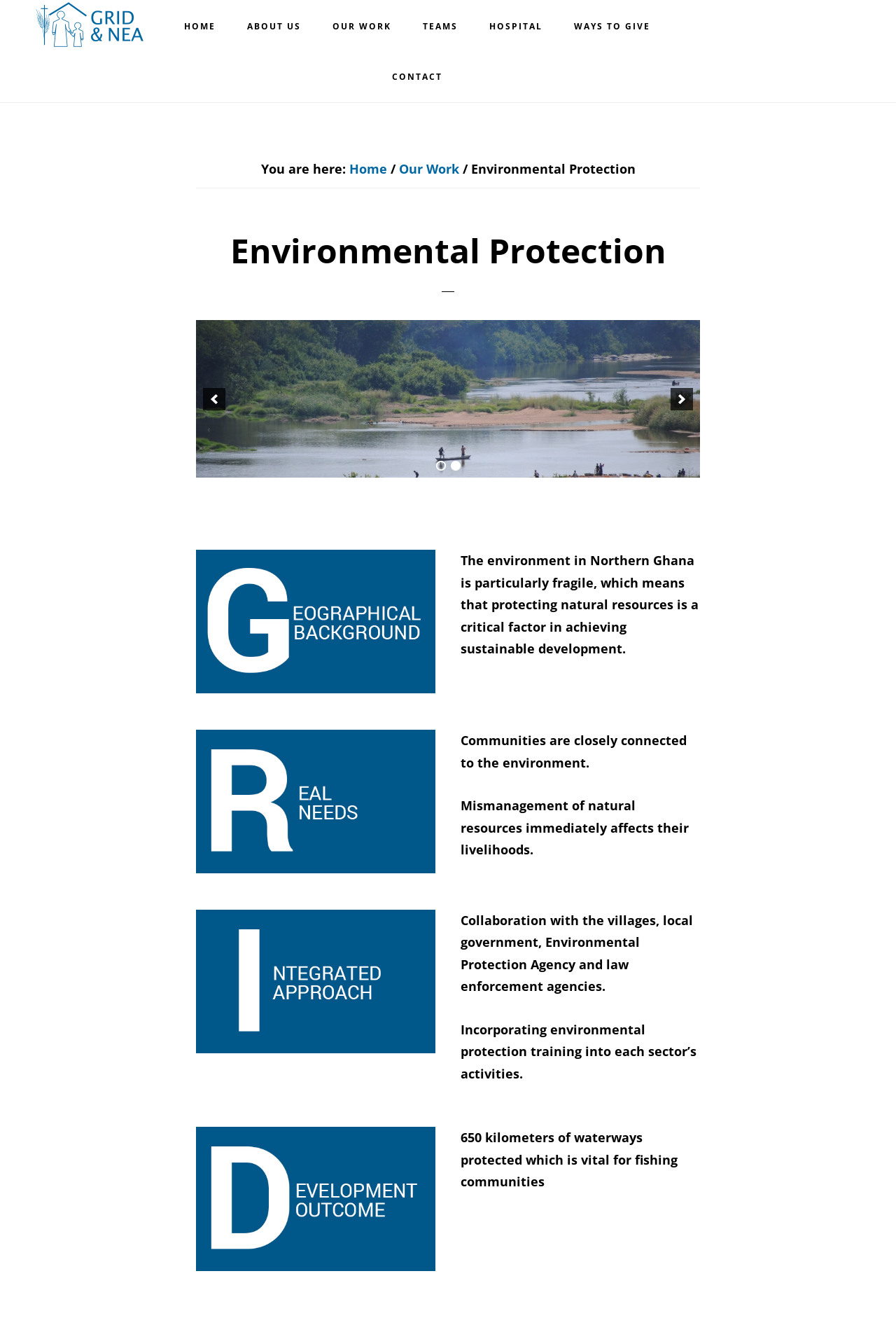What is the relationship between communities and the environment?
Using the image as a reference, answer with just one word or a short phrase.

Closely connected